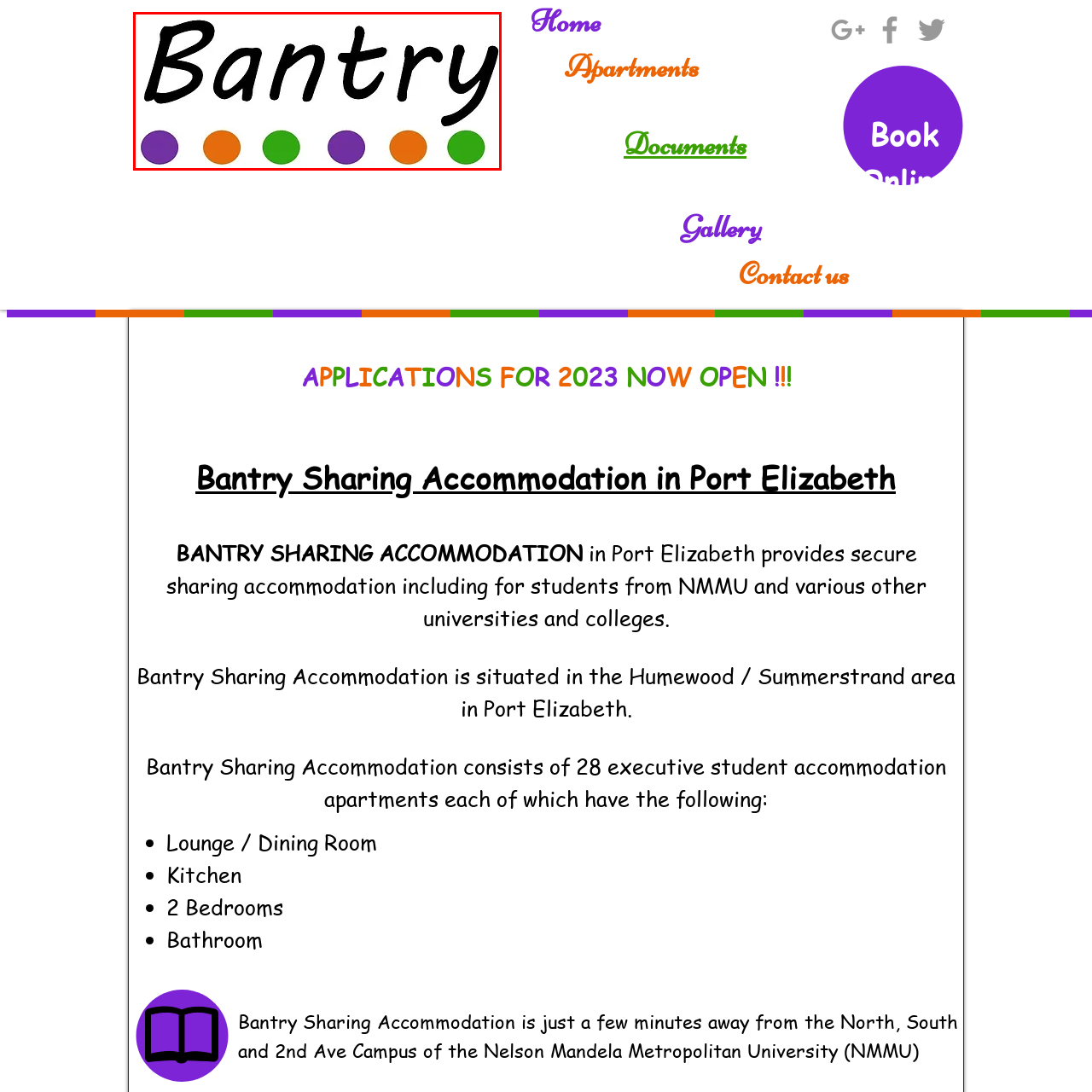Describe extensively the visual content inside the red marked area.

The image features the word "Bantry" displayed in a stylized, black, cursive font. Below the text, there is a vibrant, decorative row of colored circles, which include a purple circle, followed by an orange circle, and a green circle, enhancing the overall design. This logo is associated with Bantry Sharing Accommodation in Port Elizabeth, which provides secure living options tailored for students and is situated close to local universities, making it an appealing choice for those seeking a student-friendly environment.